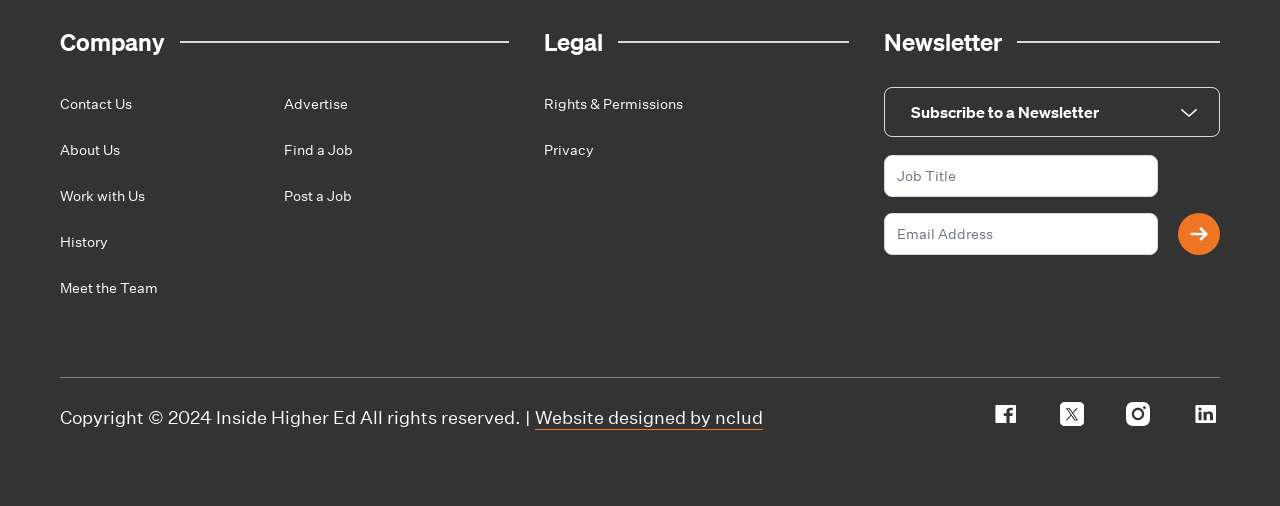Give a one-word or short phrase answer to the question: 
What is the heading above the 'Rights & Permissions' link?

Legal